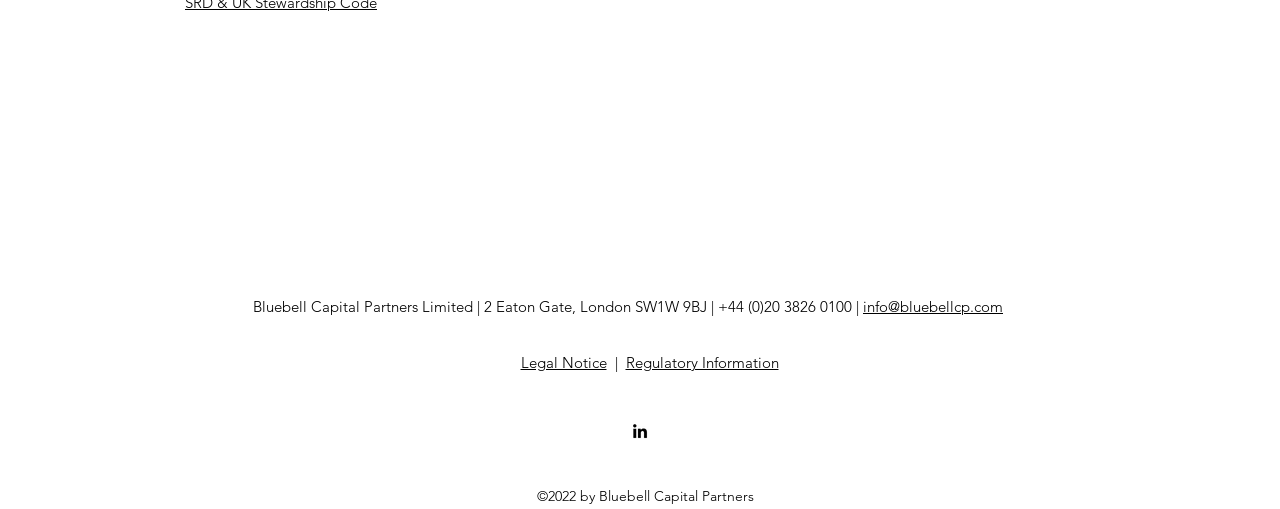With reference to the screenshot, provide a detailed response to the question below:
What is the email address?

The email address can be found in the link element with the OCR text 'info@bluebellcp.com'.